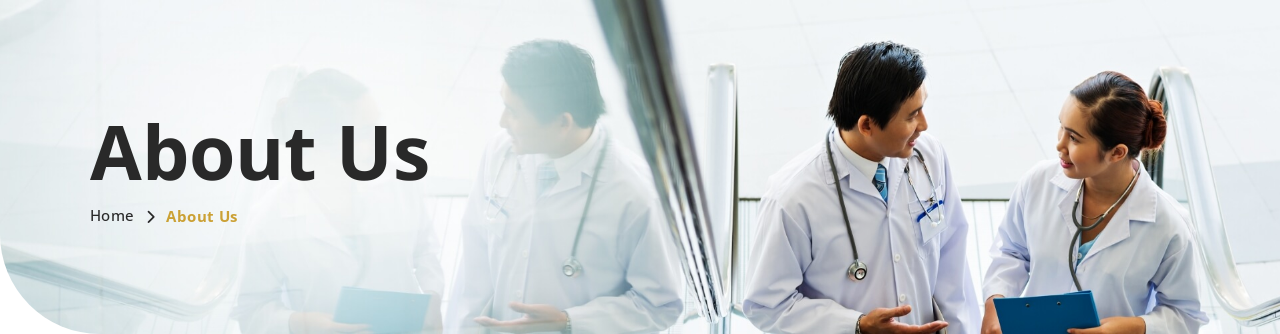Provide a brief response to the question below using one word or phrase:
What is the ambiance of the clinical setting?

Welcoming and professional